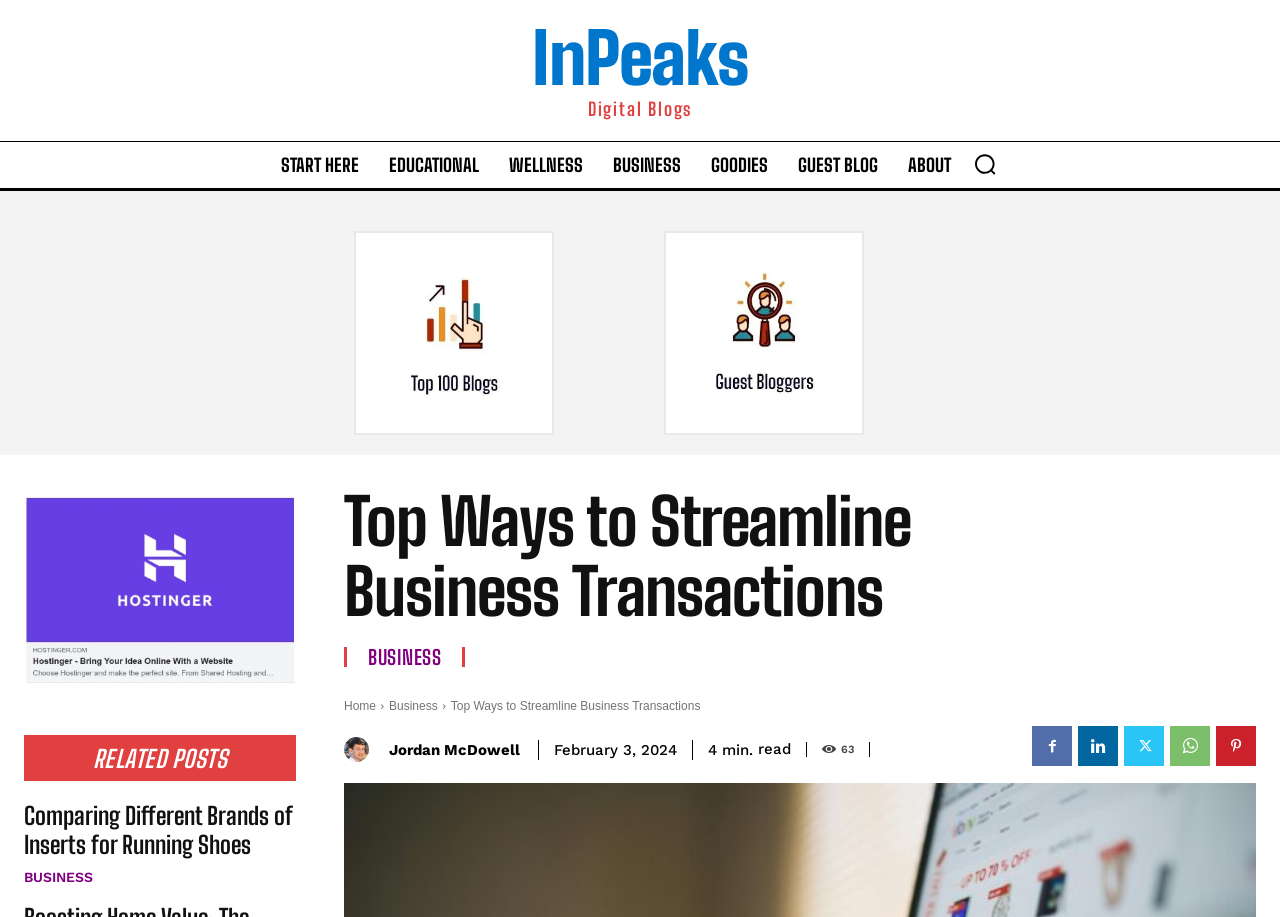Summarize the webpage with a detailed and informative caption.

This webpage is about business transactions, specifically discussing ways to streamline them. At the top, there is a navigation menu with links to various categories, including "START HERE", "EDUCATIONAL", "WELLNESS", "BUSINESS", "GOODIES", and "GUEST BLOG". To the right of this menu, there is a search button accompanied by a small image.

Below the navigation menu, there are two prominent links: "Top 100 Blogs" and "Guest bloggers", each accompanied by an image. Further down, there is a link to "Hostinger" with an associated image.

The main content of the webpage is headed by "Top Ways to Streamline Business Transactions", which is followed by a brief description of the article. The article is written by Jordan McDowell, and the publication date is February 3, 2024. The estimated reading time is 63 minutes.

To the right of the main content, there is a sidebar with links to related posts, including "Comparing Different Brands of Inserts for Running Shoes". Below this, there are social sharing buttons, allowing users to share the article on Facebook, LinkedIn, Twitter, WhatsApp, and Pinterest.

At the very bottom of the page, there is a complementary section with a social sharing sidebar, providing additional options for sharing the article.